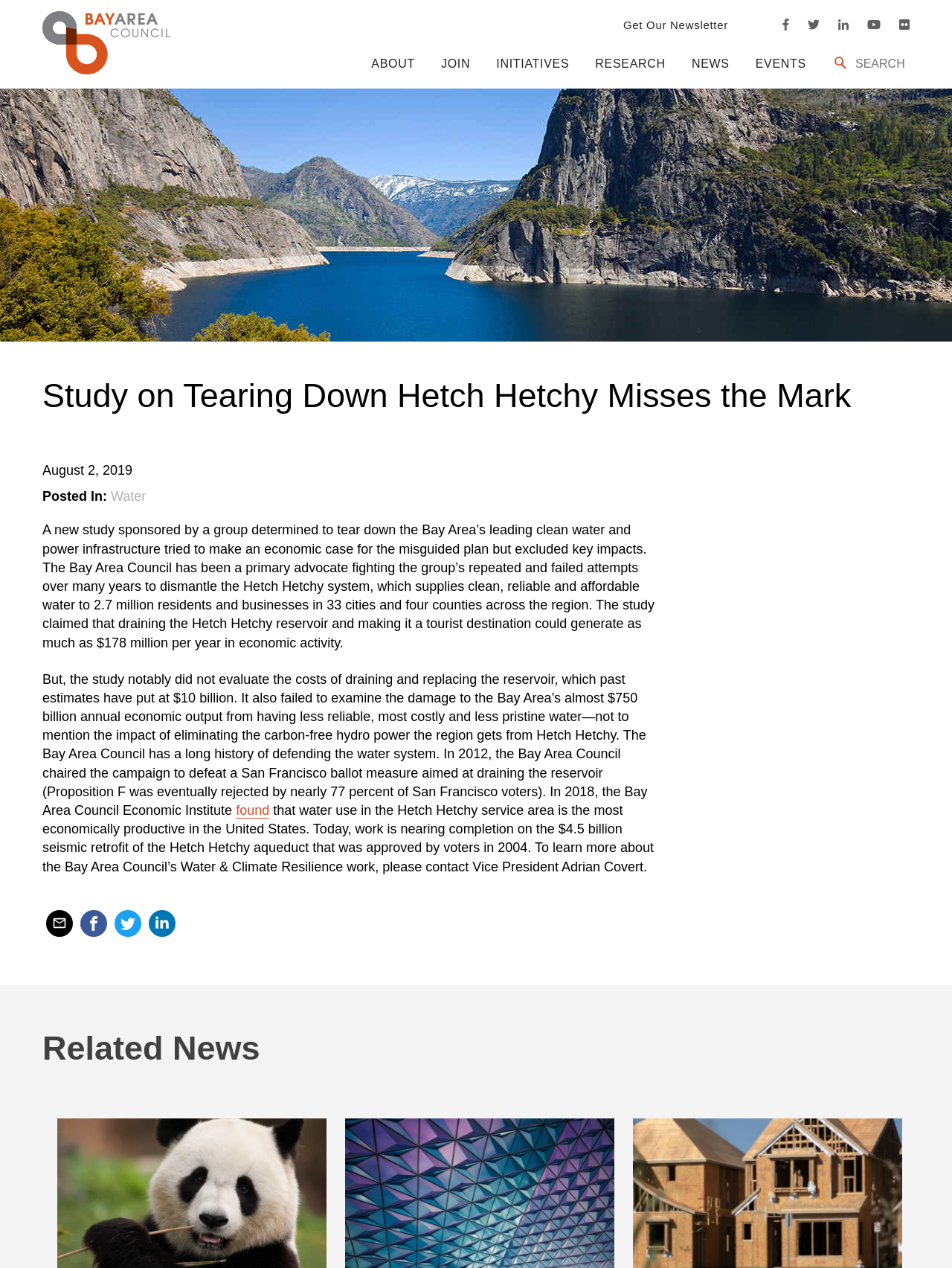Provide the bounding box coordinates for the UI element that is described as: "Share on LinkedIn".

[0.156, 0.718, 0.184, 0.739]